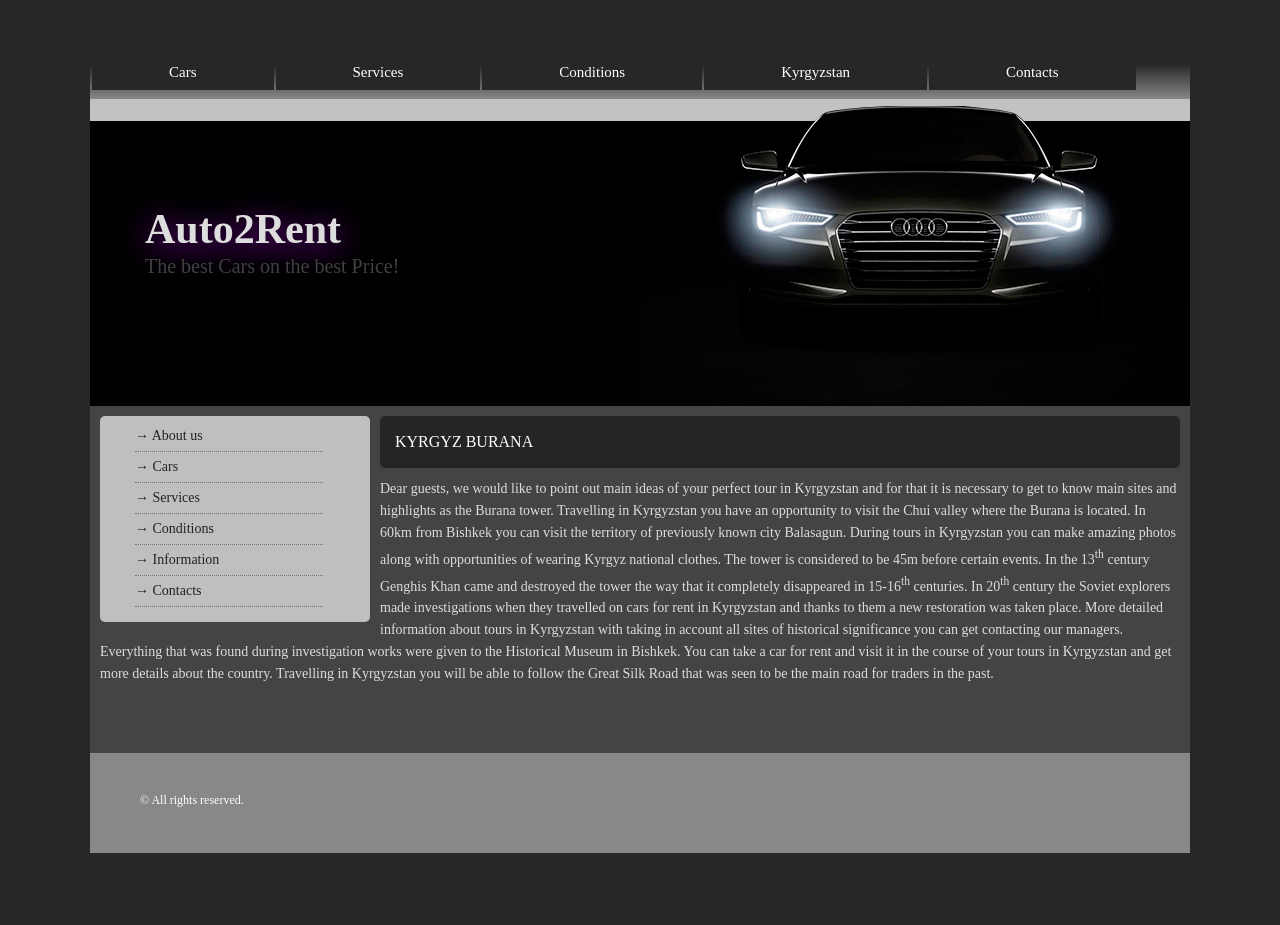Respond to the following question using a concise word or phrase: 
Where is the Historical Museum located?

Bishkek